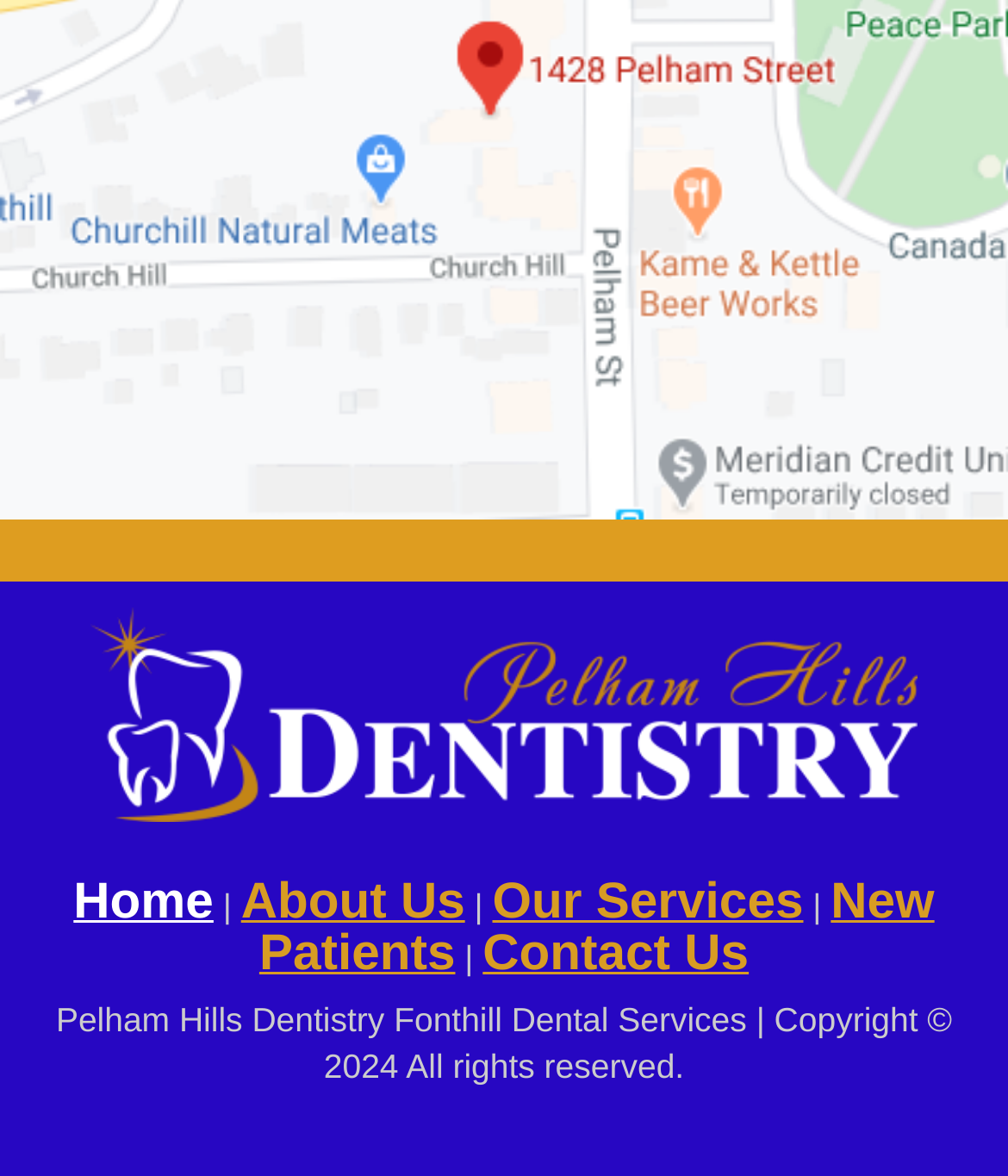Locate the bounding box coordinates for the element described below: "Charles Mix County". The coordinates must be four float values between 0 and 1, formatted as [left, top, right, bottom].

None